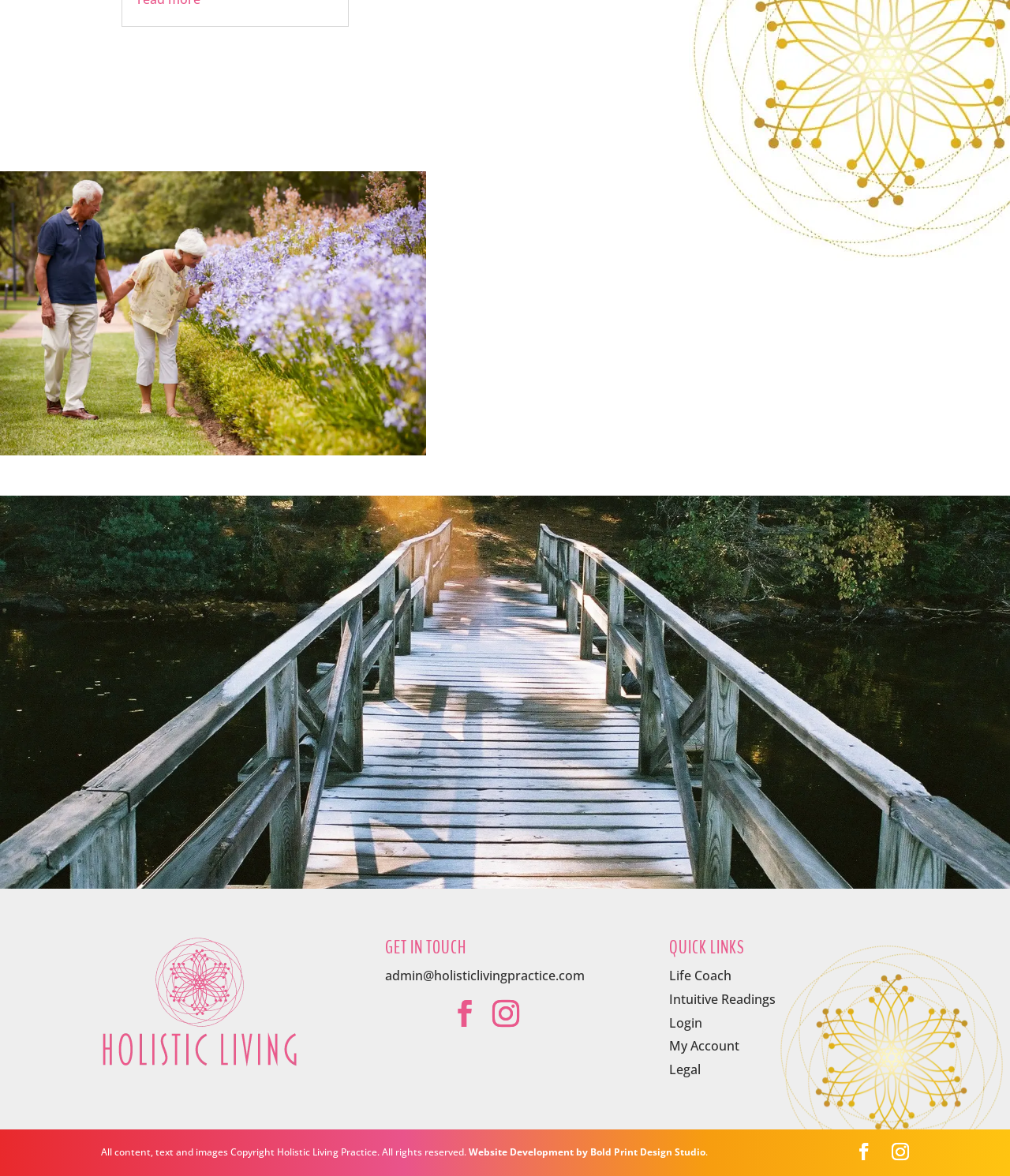Identify the bounding box for the described UI element: "Intuitive Readings".

[0.663, 0.843, 0.768, 0.857]